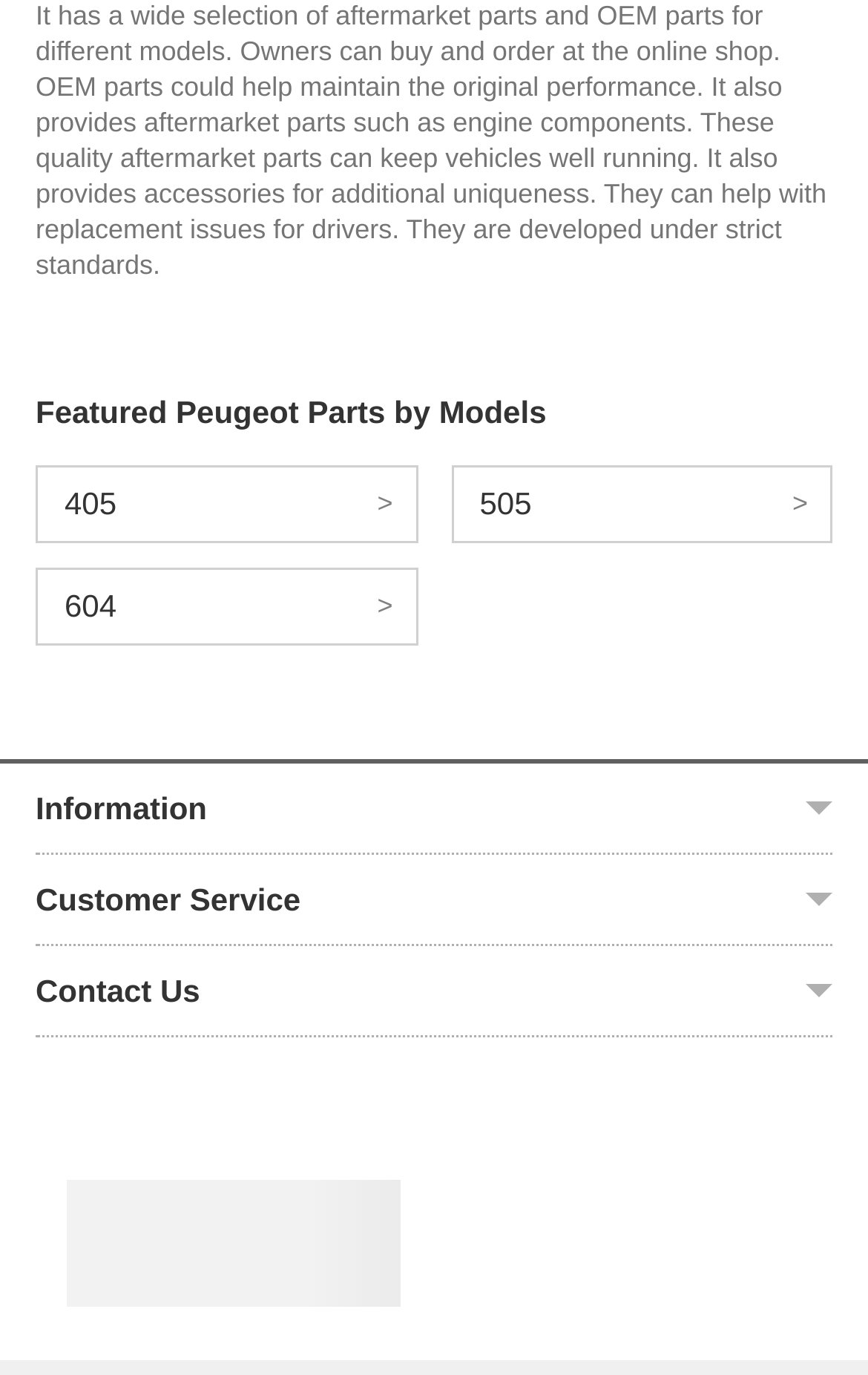Bounding box coordinates are specified in the format (top-left x, top-left y, bottom-right x, bottom-right y). All values are floating point numbers bounded between 0 and 1. Please provide the bounding box coordinate of the region this sentence describes: Warranty

[0.041, 0.765, 0.165, 0.788]